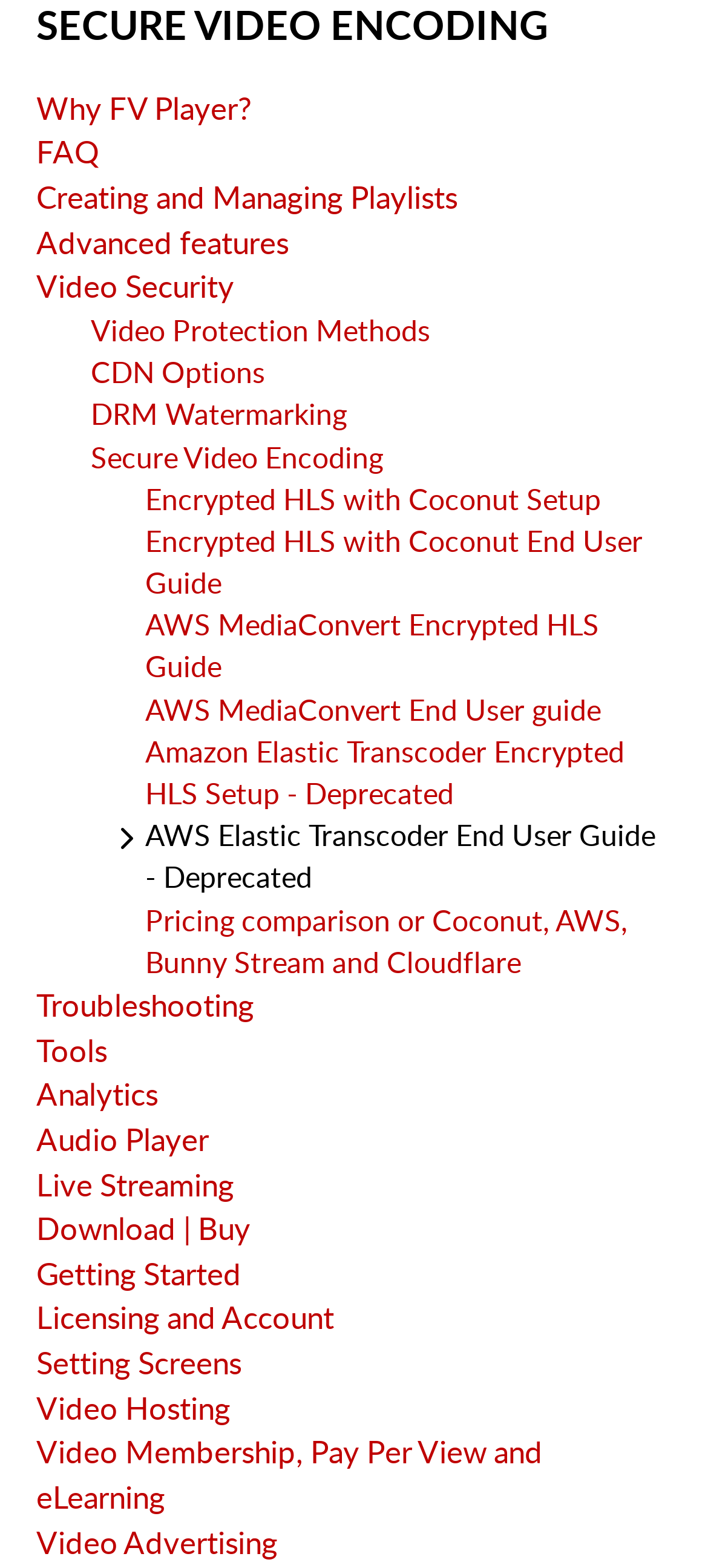Kindly determine the bounding box coordinates of the area that needs to be clicked to fulfill this instruction: "Click on 'Why FV Player?'".

[0.051, 0.055, 0.356, 0.082]